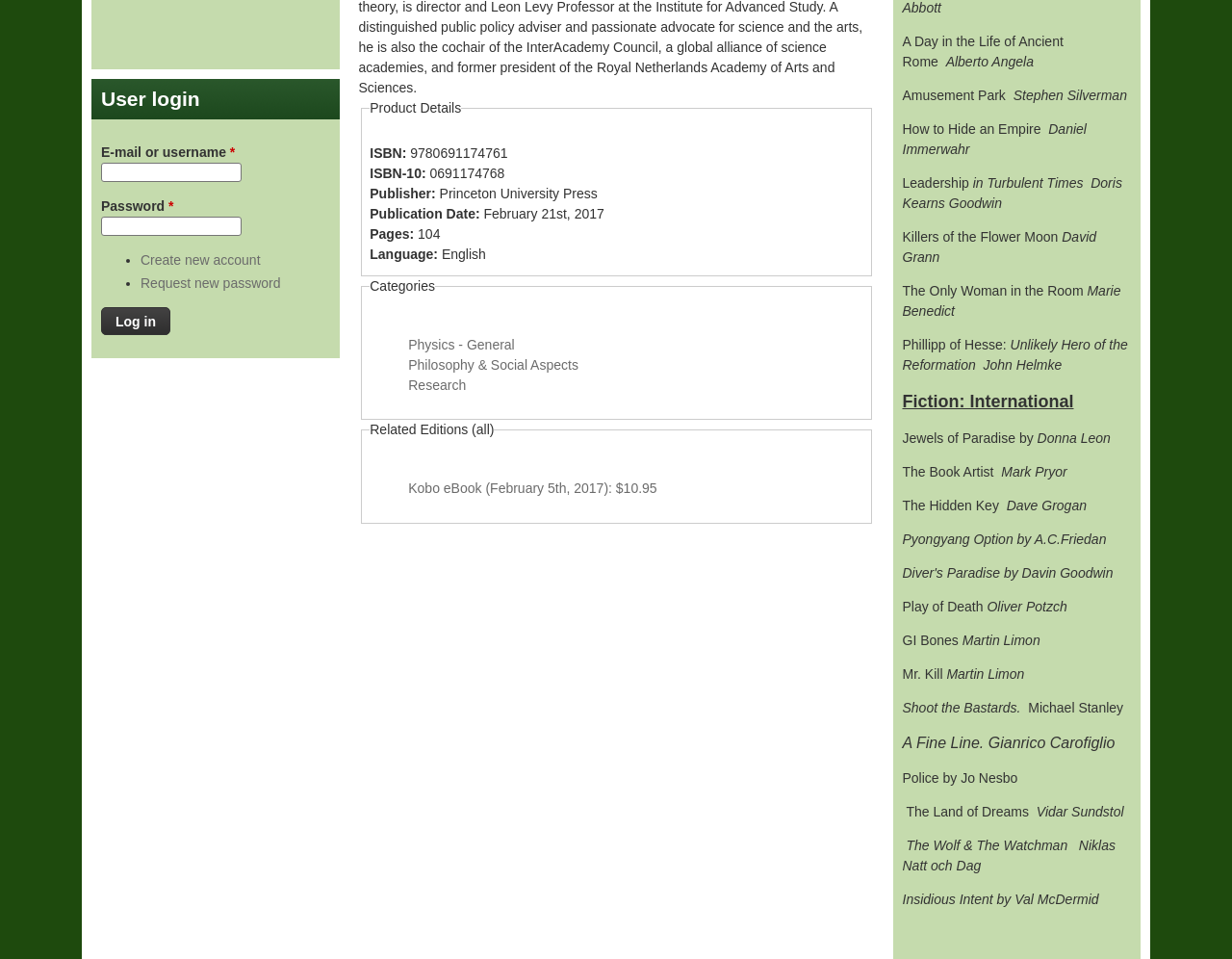Determine the bounding box coordinates of the target area to click to execute the following instruction: "Check out Integrin Receptors."

None